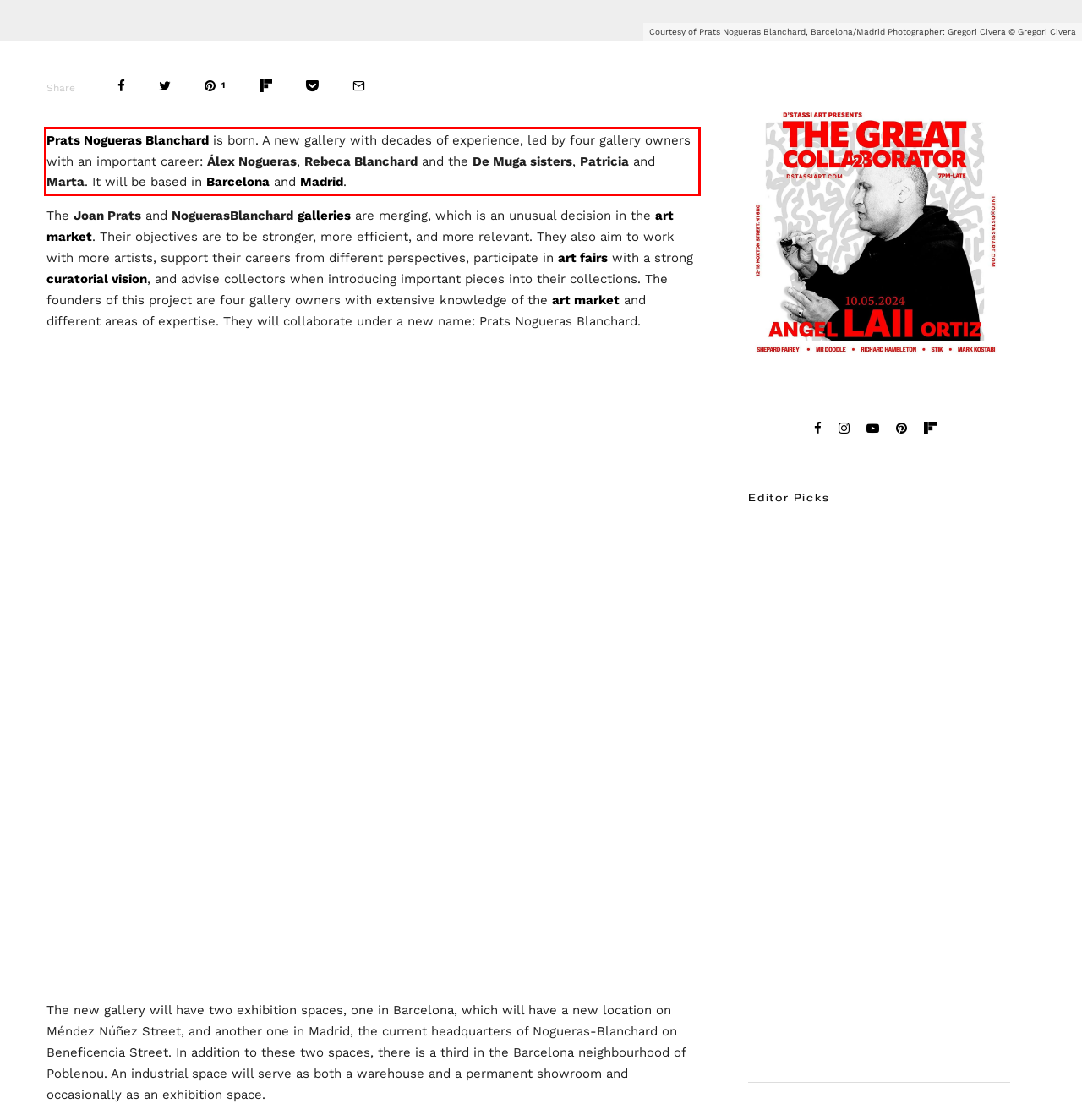With the provided screenshot of a webpage, locate the red bounding box and perform OCR to extract the text content inside it.

Prats Nogueras Blanchard is born. A new gallery with decades of experience, led by four gallery owners with an important career: Álex Nogueras, Rebeca Blanchard and the De Muga sisters, Patricia and Marta. It will be based in Barcelona and Madrid.